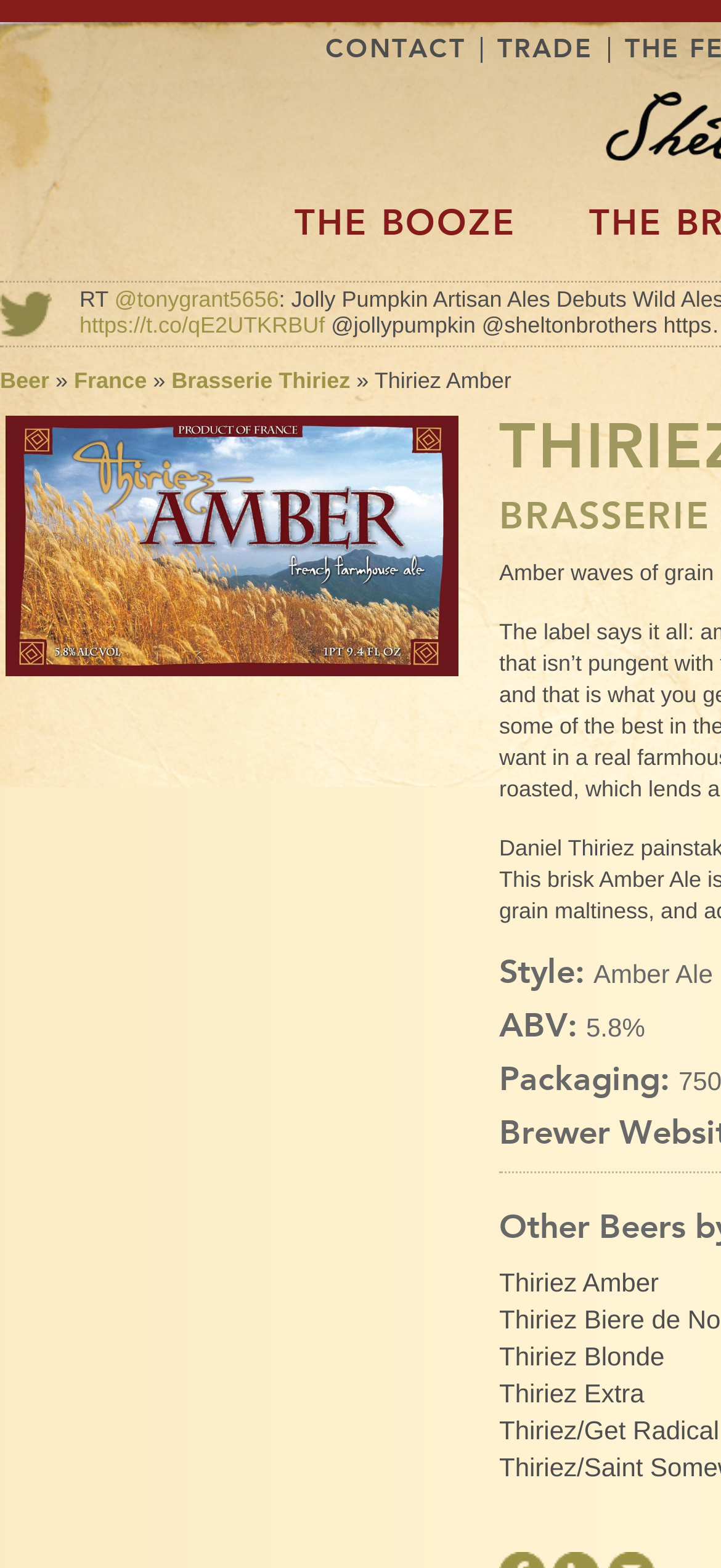Specify the bounding box coordinates of the region I need to click to perform the following instruction: "Copy the link". The coordinates must be four float numbers in the range of 0 to 1, i.e., [left, top, right, bottom].

None